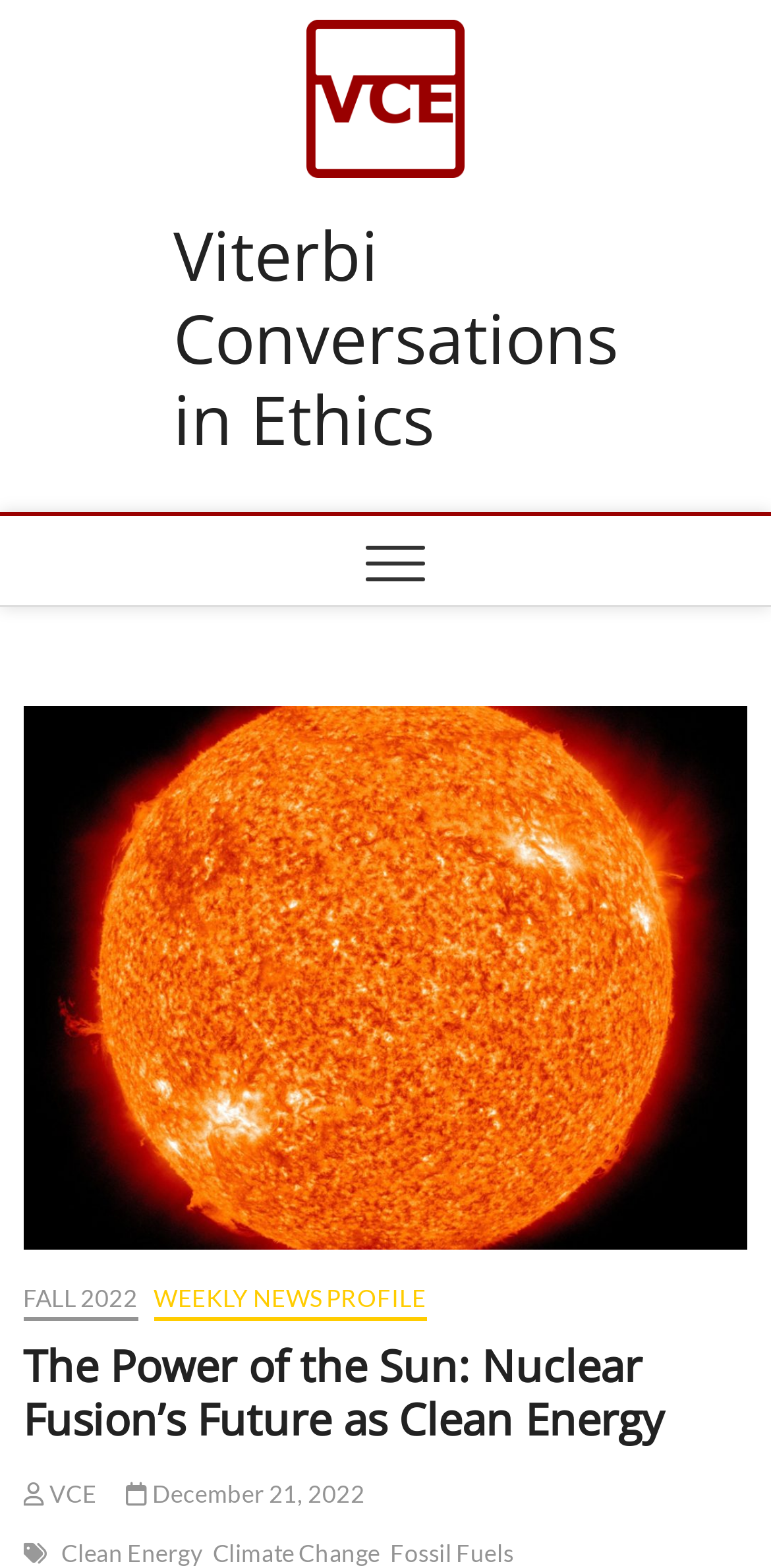What is the date of the latest article?
Give a one-word or short-phrase answer derived from the screenshot.

December 21, 2022